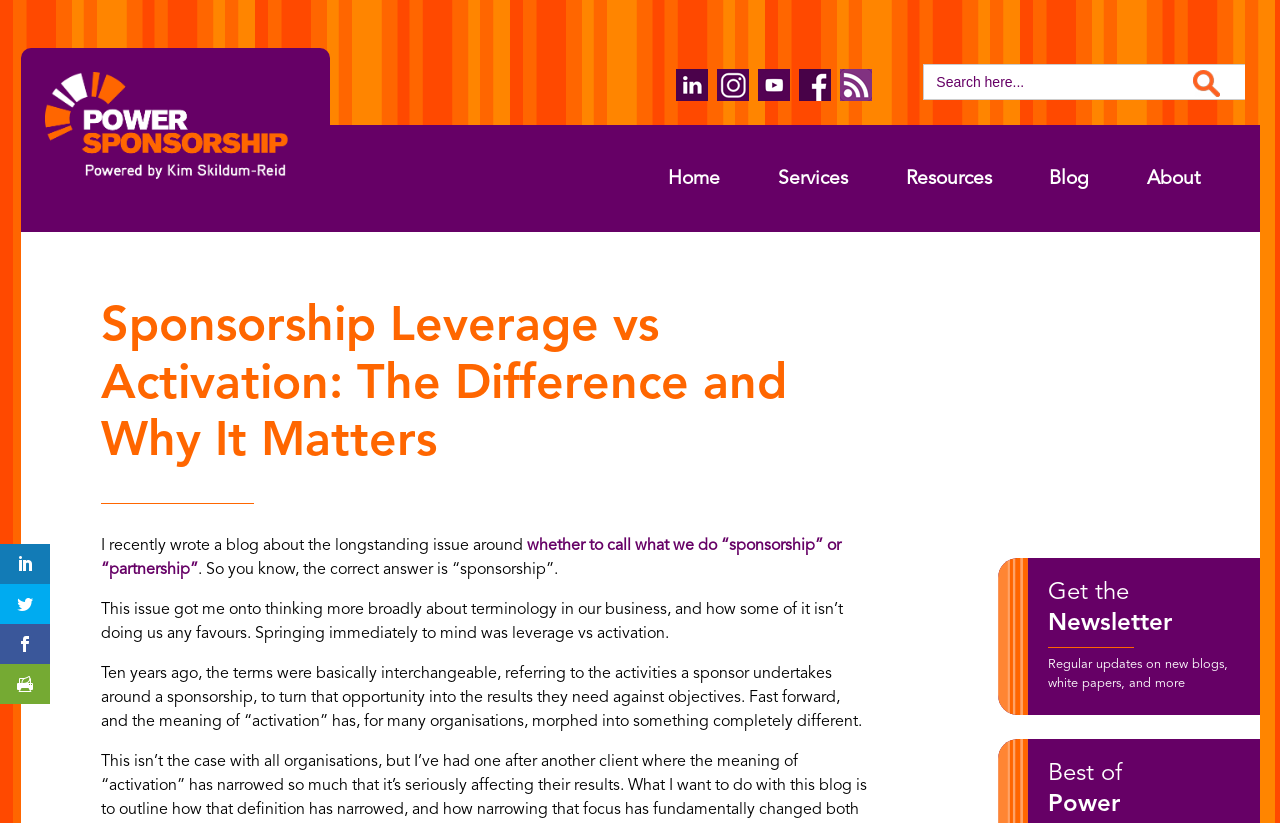Please find and report the bounding box coordinates of the element to click in order to perform the following action: "Read the blog post about sponsorship". The coordinates should be expressed as four float numbers between 0 and 1, in the format [left, top, right, bottom].

[0.079, 0.653, 0.657, 0.702]